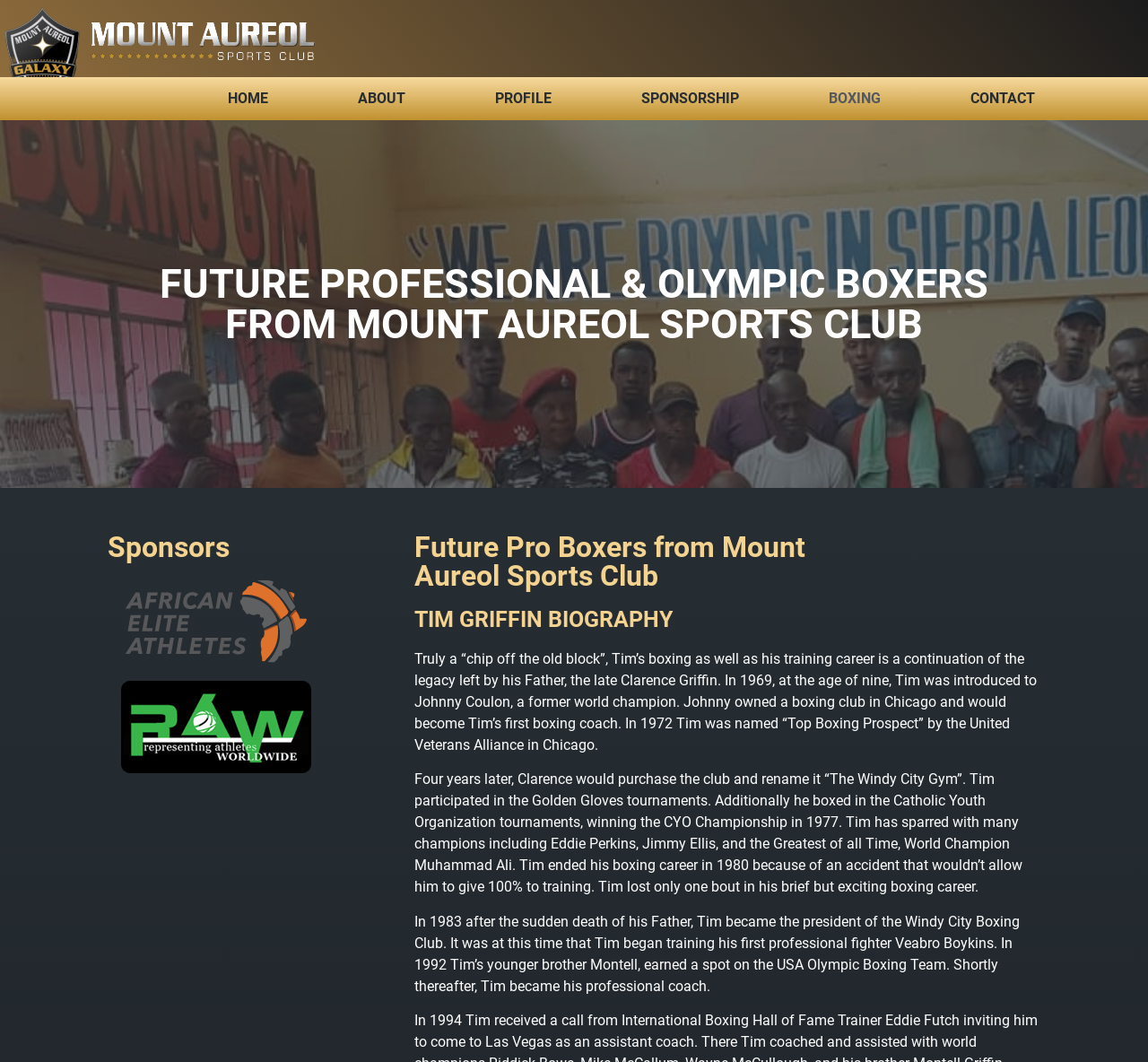Answer the question in a single word or phrase:
How many champions did Tim spar with?

3